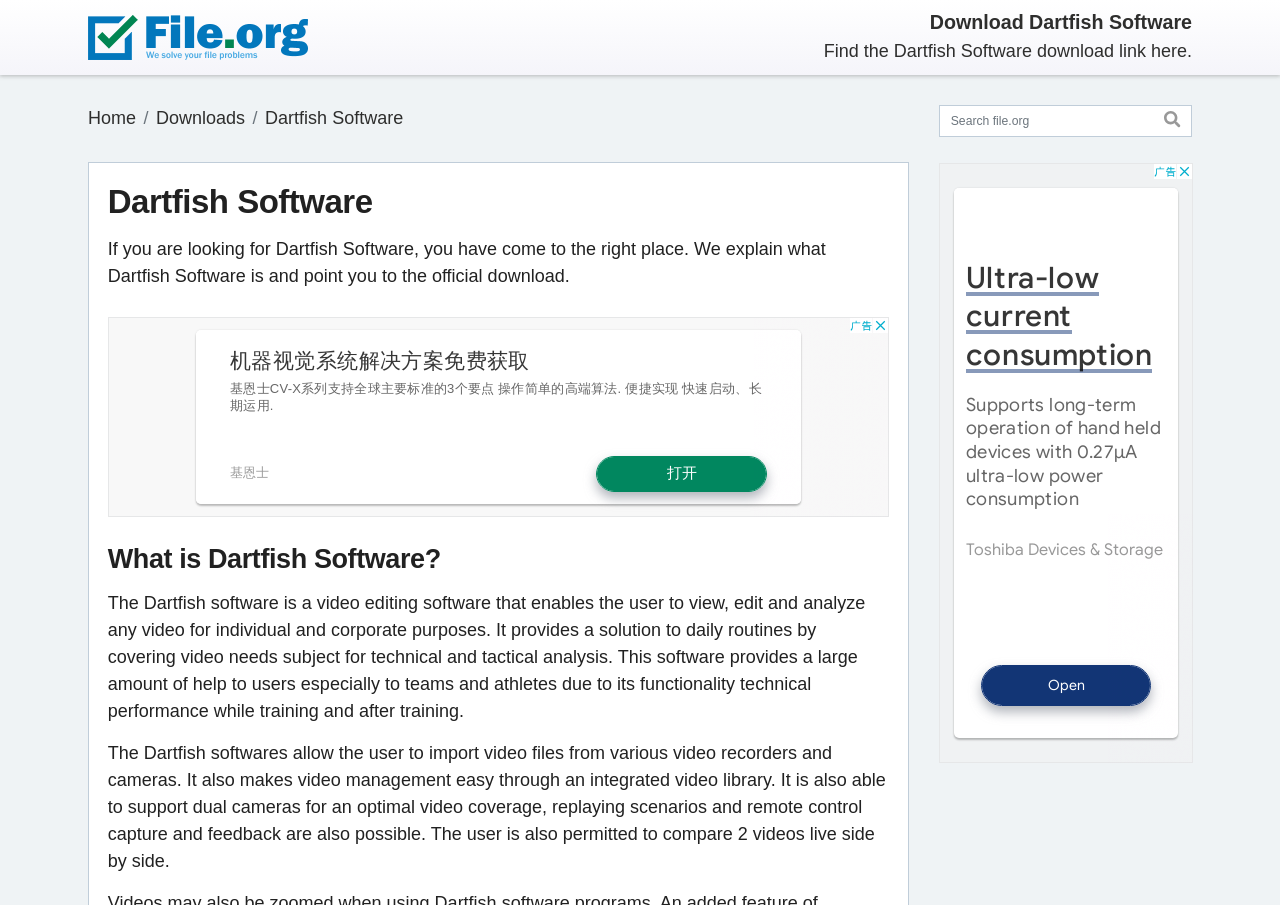Answer in one word or a short phrase: 
What type of software is Dartfish?

Video editing software